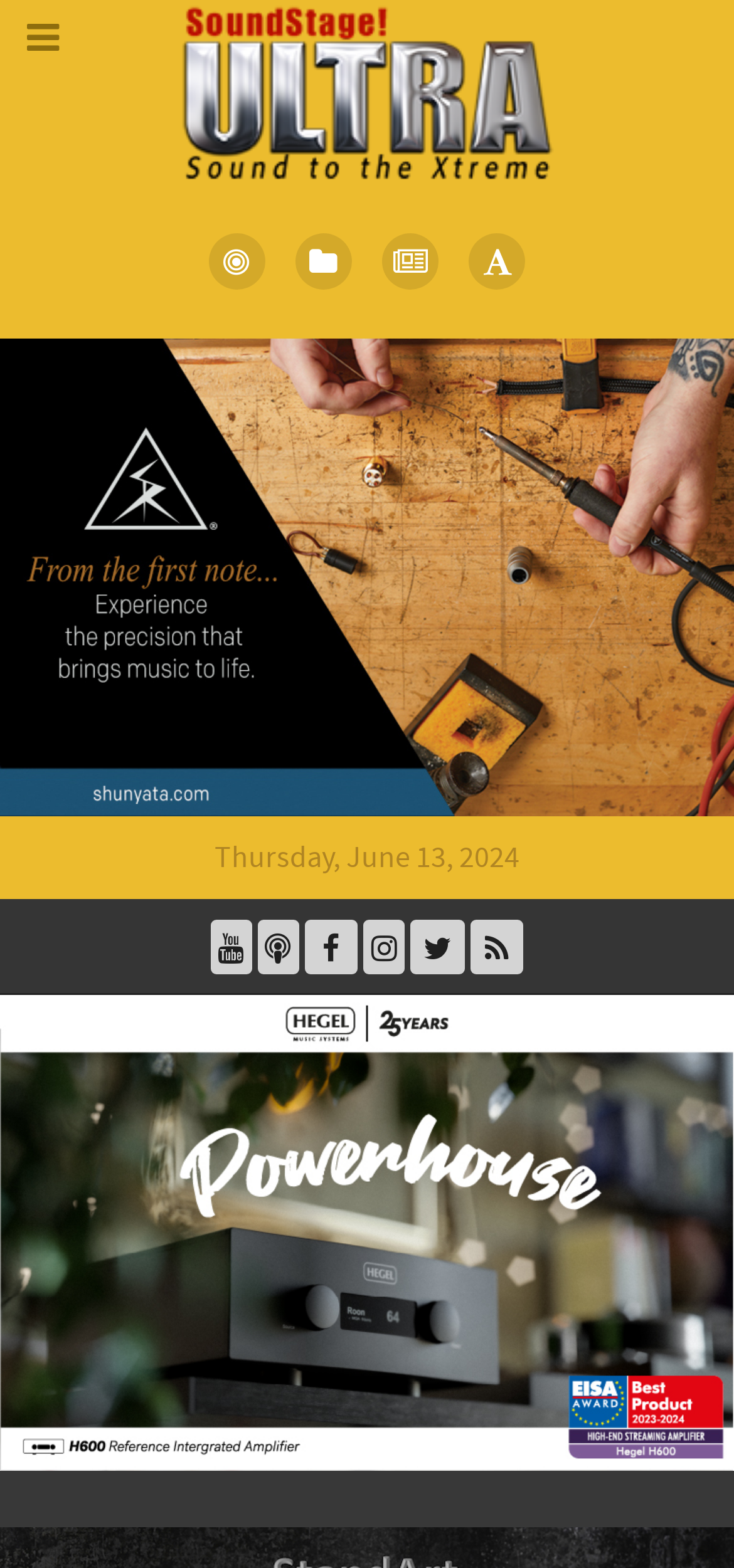Provide a one-word or short-phrase answer to the question:
How many brand logos are present on the webpage?

3